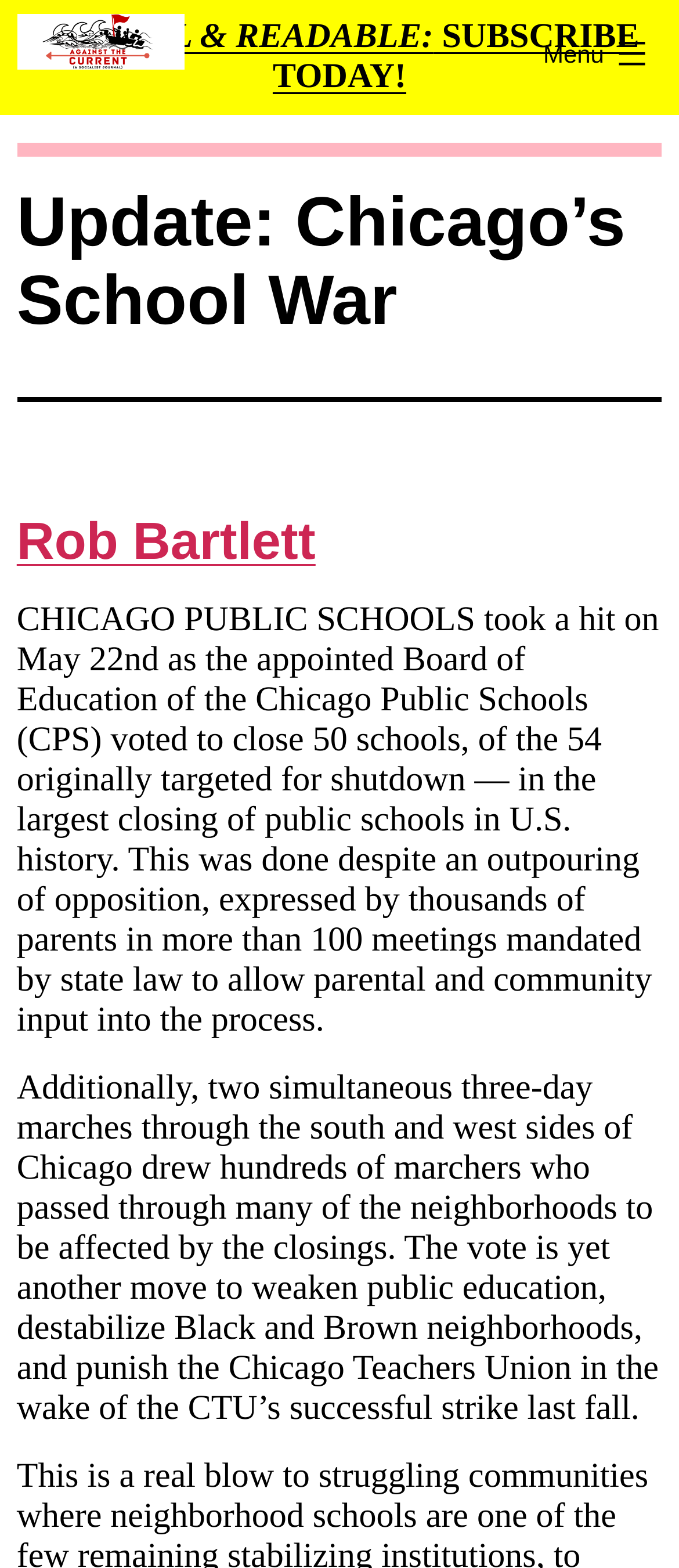Using the element description: "Menu Close", determine the bounding box coordinates for the specified UI element. The coordinates should be four float numbers between 0 and 1, [left, top, right, bottom].

[0.761, 0.009, 1.0, 0.06]